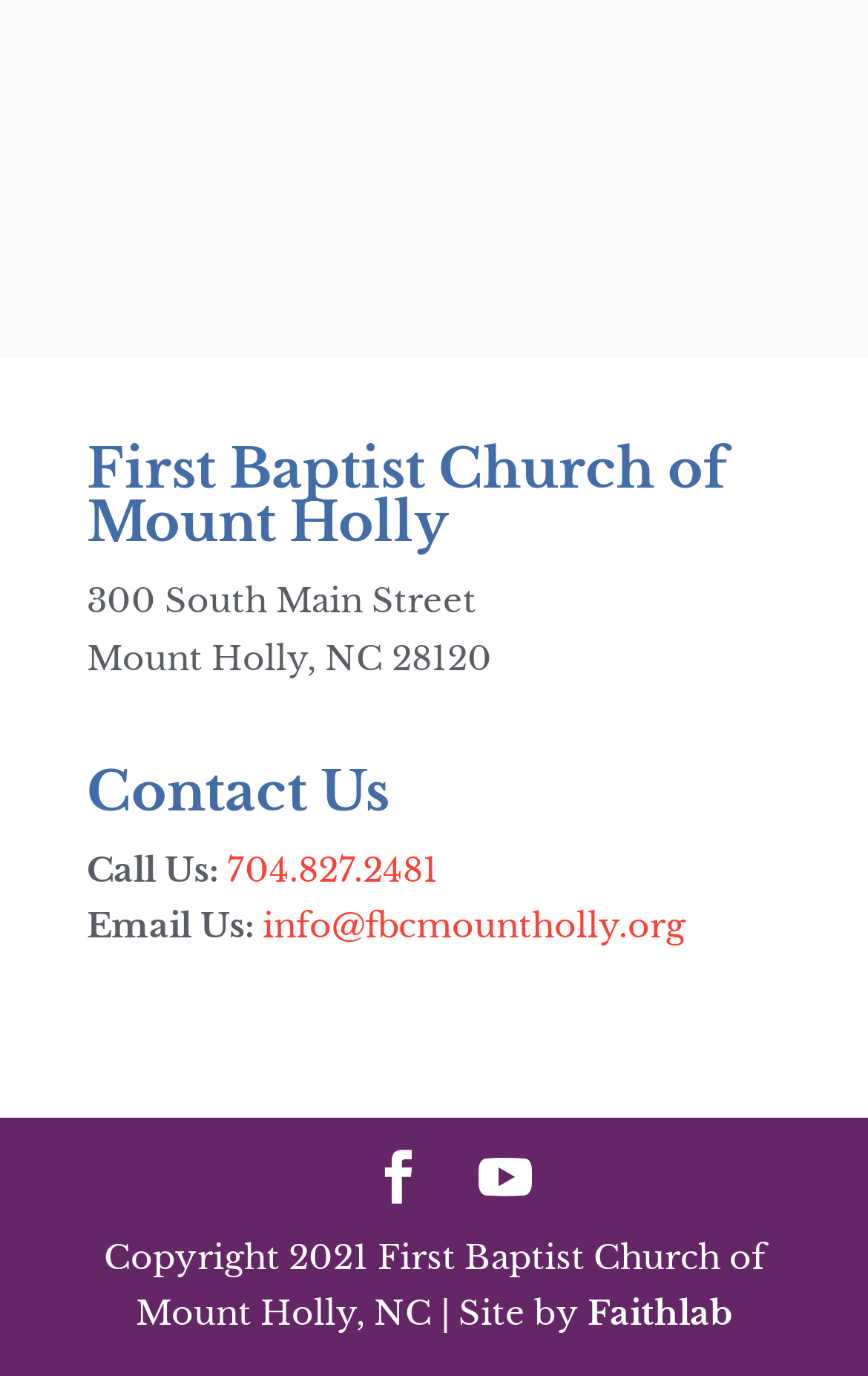Identify the bounding box for the UI element specified in this description: "704.827.2481". The coordinates must be four float numbers between 0 and 1, formatted as [left, top, right, bottom].

[0.262, 0.616, 0.505, 0.647]